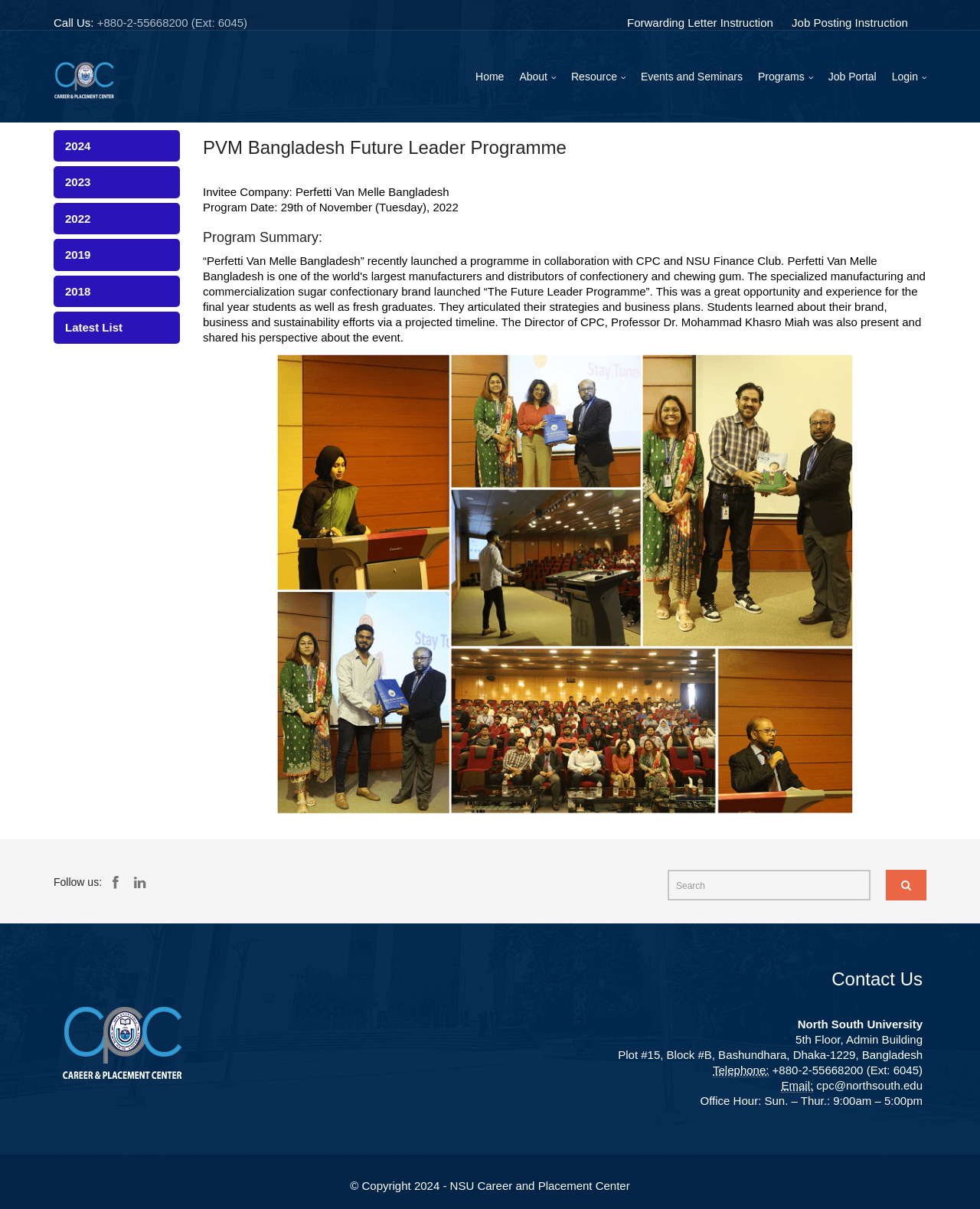Summarize the webpage with a detailed and informative caption.

This webpage is about the Events and Seminars of the Career and Placement Center (CPC) of North South University. At the top, there is a layout table that spans the entire width of the page. Within this table, there are several elements, including a "Call Us" section with a phone number, a "CPC Logo" image, and a navigation menu with links to "Home", "About", "Resource", "Events and Seminars", "Programs", "Job Portal", and "Login".

Below the navigation menu, there is a list of years, ranging from 2018 to 2024, which likely serve as filters or categories for the events and seminars listed on the page. Next to the list of years, there is a link to a "Latest List" and a heading that reads "PVM Bangladesh Future Leader Programme". This heading is followed by details about the program, including the invitee company, program date, and a program summary.

Further down the page, there is a large image that takes up most of the width of the page. Below the image, there is a content information section that contains a layout table with a "Follow us" section, a search box, and a button with a magnifying glass icon. There is also an image and a header that reads "Contact Us".

The contact information section includes the address of the North South University, as well as telephone and email information. There is also a note about the office hour. At the very bottom of the page, there is a copyright notice that reads "© Copyright 2024 - NSU Career and Placement Center".